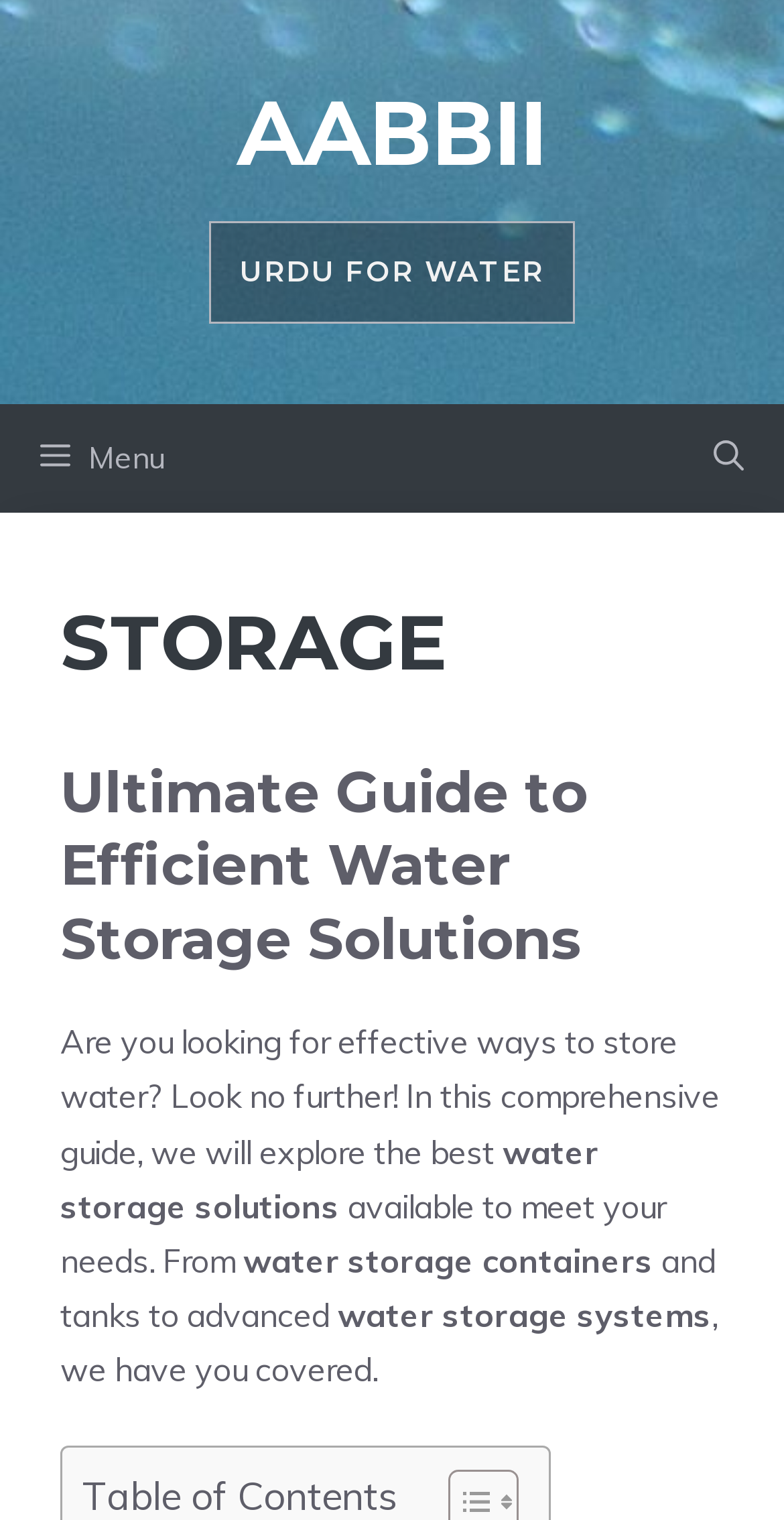From the webpage screenshot, identify the region described by aria-label="Open search". Provide the bounding box coordinates as (top-left x, top-left y, bottom-right x, bottom-right y), with each value being a floating point number between 0 and 1.

[0.859, 0.265, 1.0, 0.337]